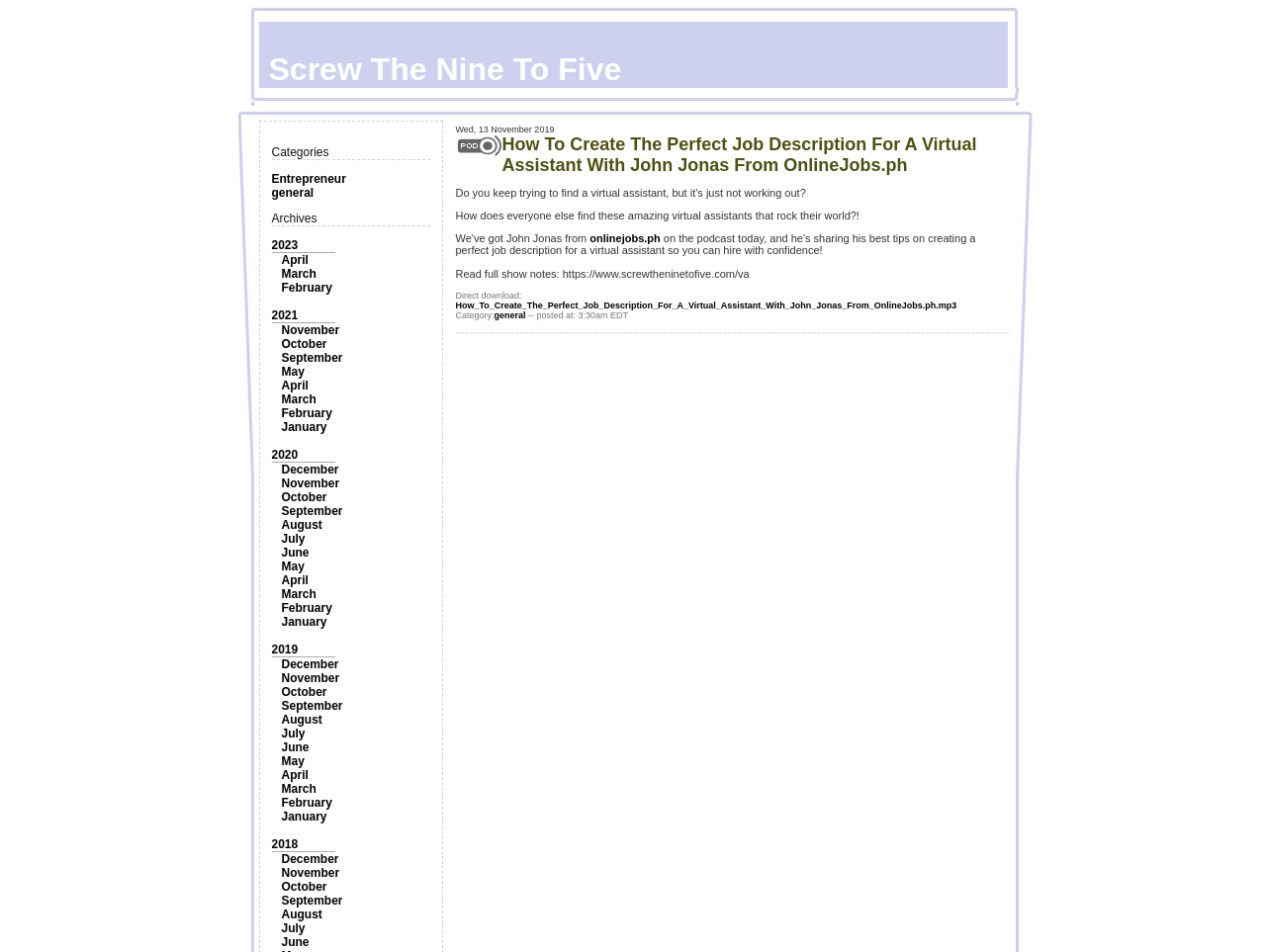What is the category of this podcast?
We need a detailed and meticulous answer to the question.

The category of this podcast can be found in the LayoutTableCell element, which contains the text 'Category: general'.